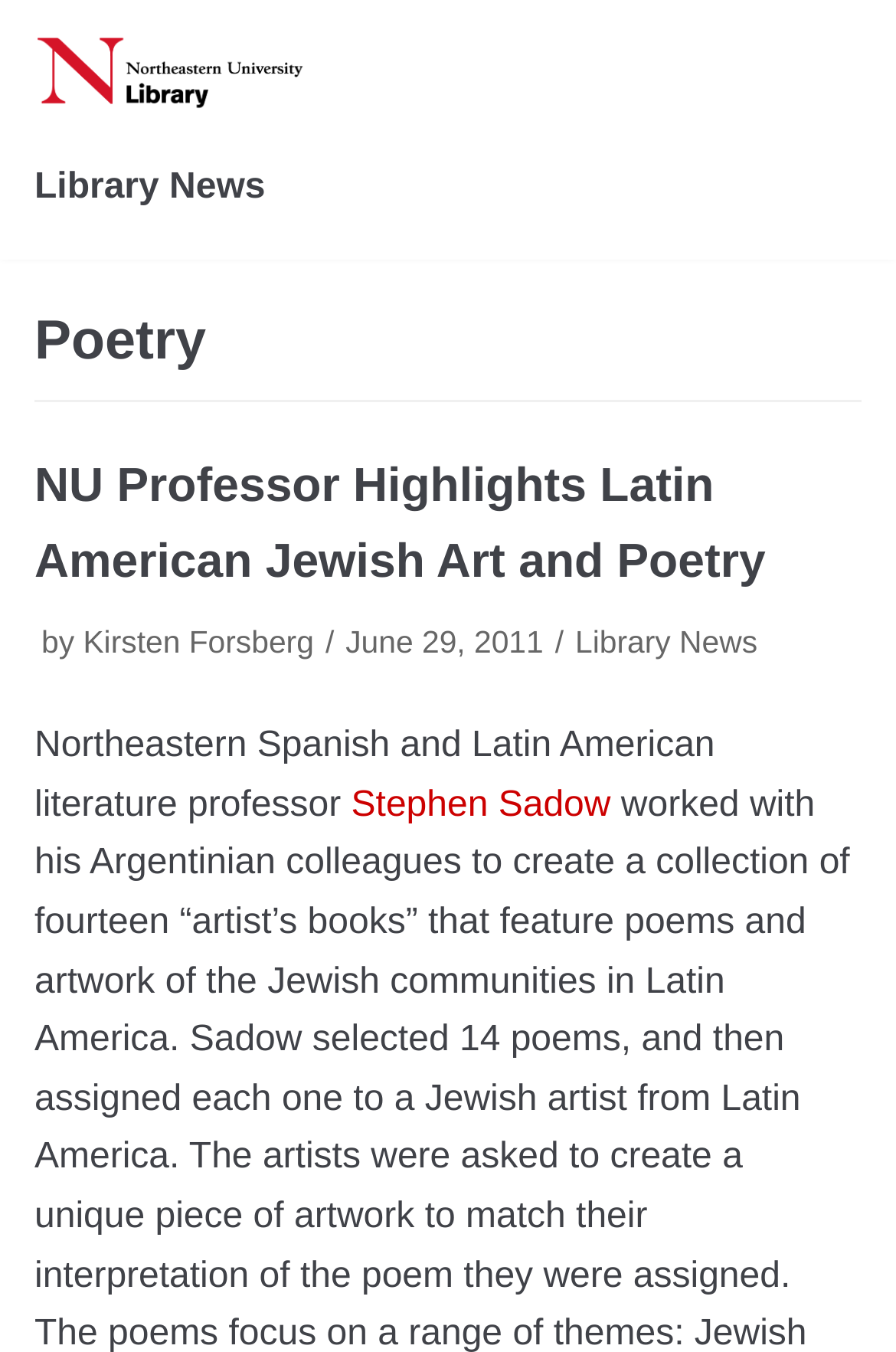How many links are there in the top section of the webpage?
Based on the screenshot, provide a one-word or short-phrase response.

3